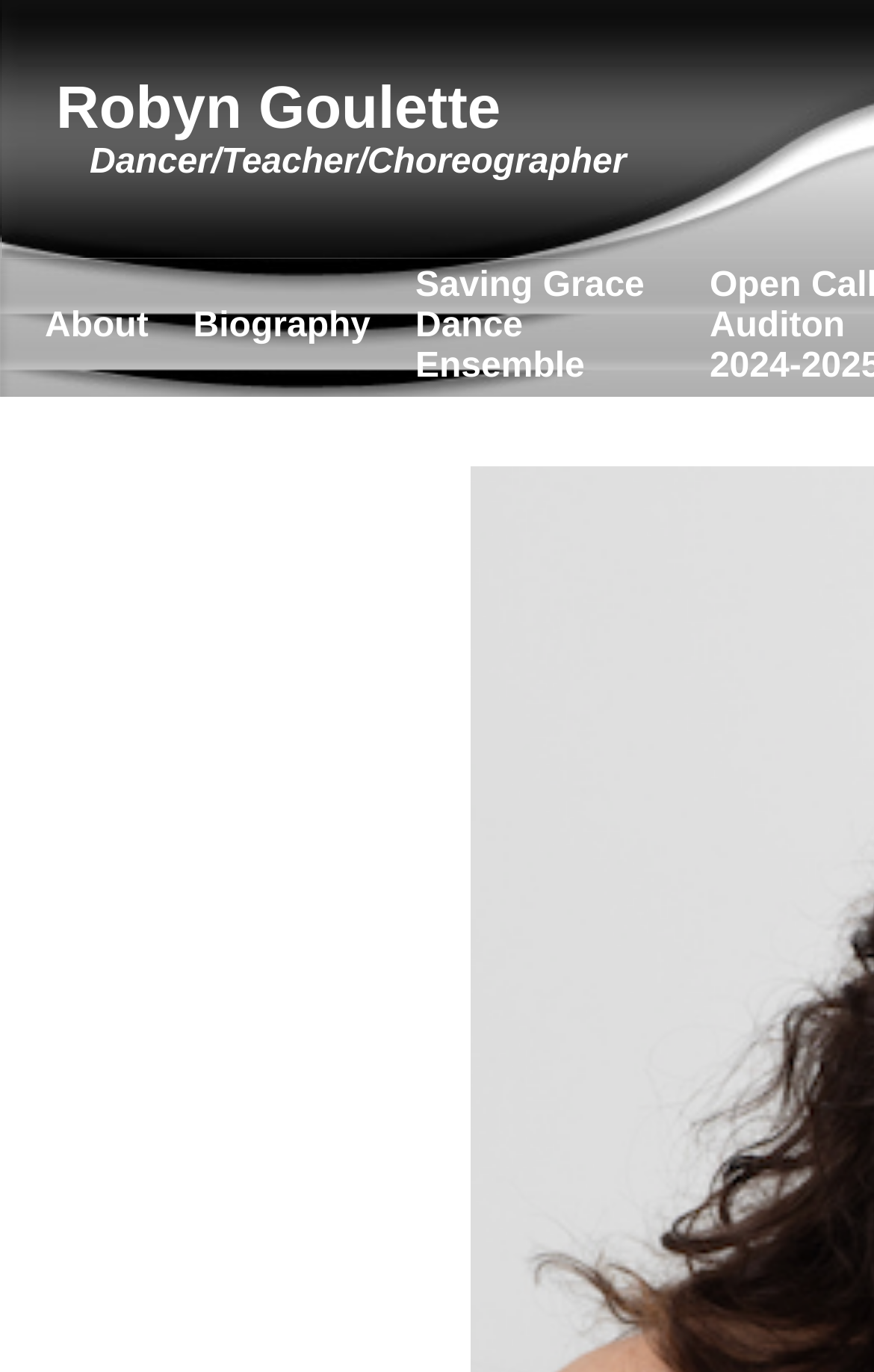Predict the bounding box of the UI element based on this description: "Biography".

[0.221, 0.224, 0.424, 0.252]